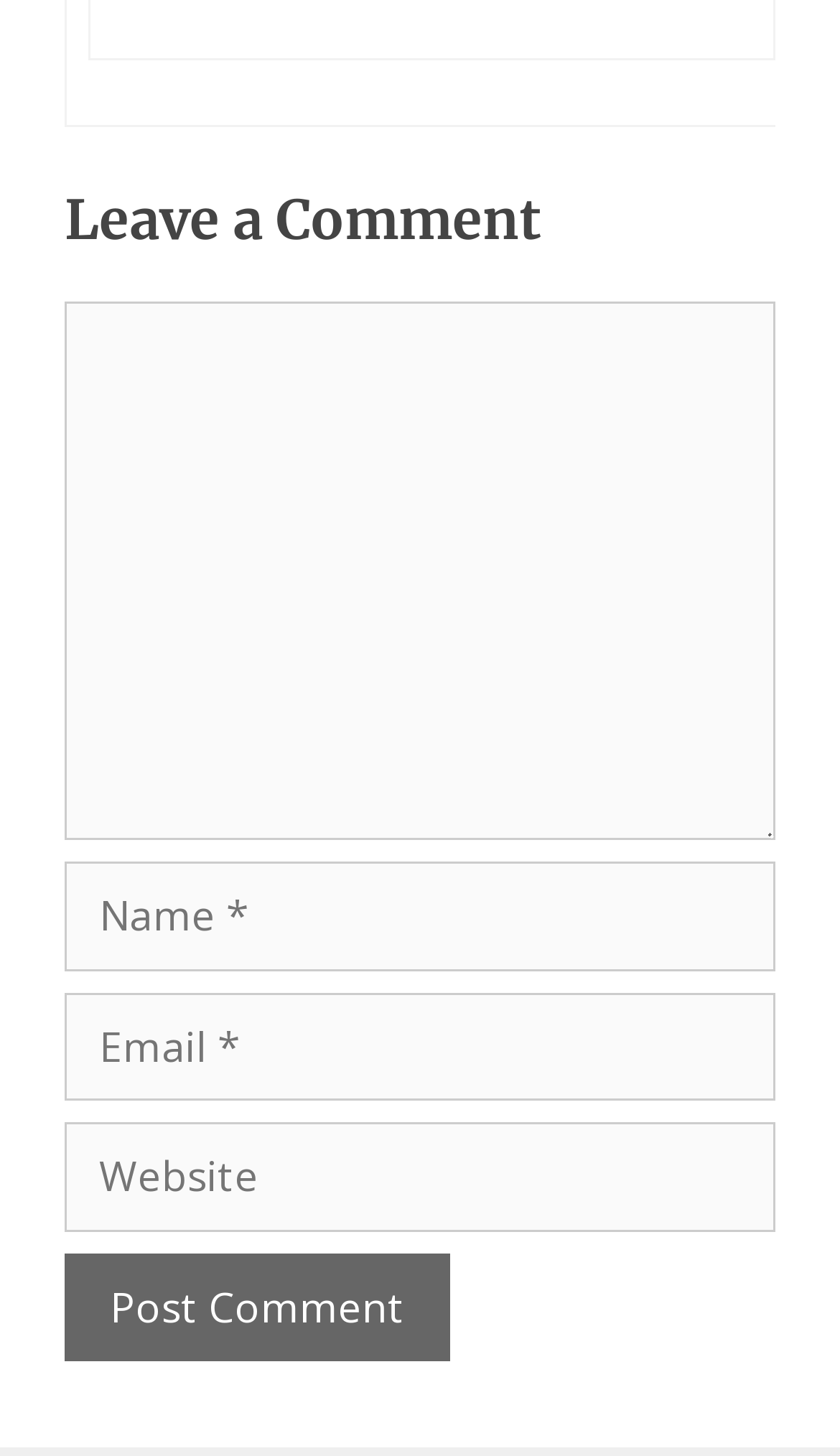How many text boxes are there to fill in? Look at the image and give a one-word or short phrase answer.

Three